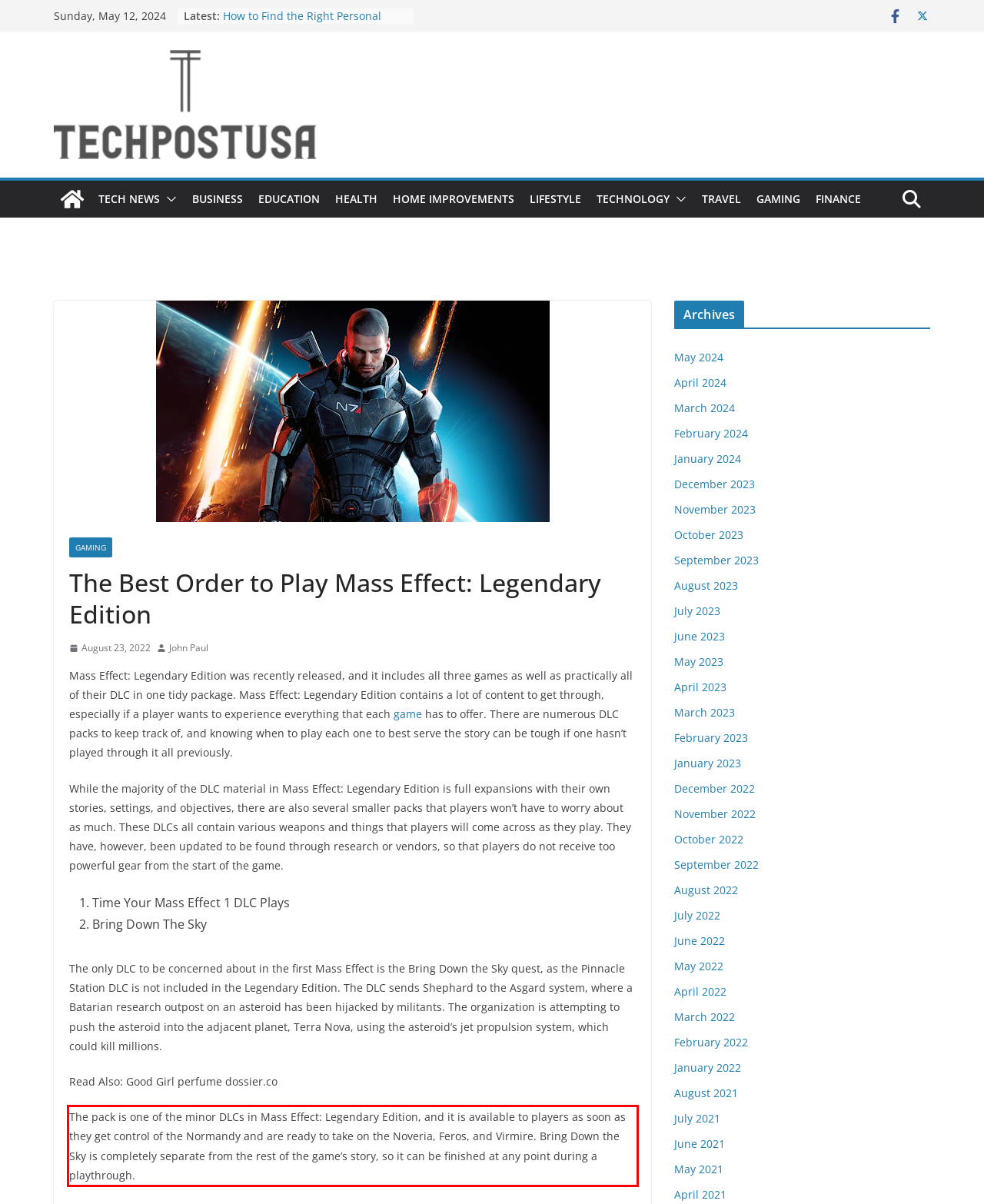Analyze the red bounding box in the provided webpage screenshot and generate the text content contained within.

The pack is one of the minor DLCs in Mass Effect: Legendary Edition, and it is available to players as soon as they get control of the Normandy and are ready to take on the Noveria, Feros, and Virmire. Bring Down the Sky is completely separate from the rest of the game’s story, so it can be finished at any point during a playthrough.